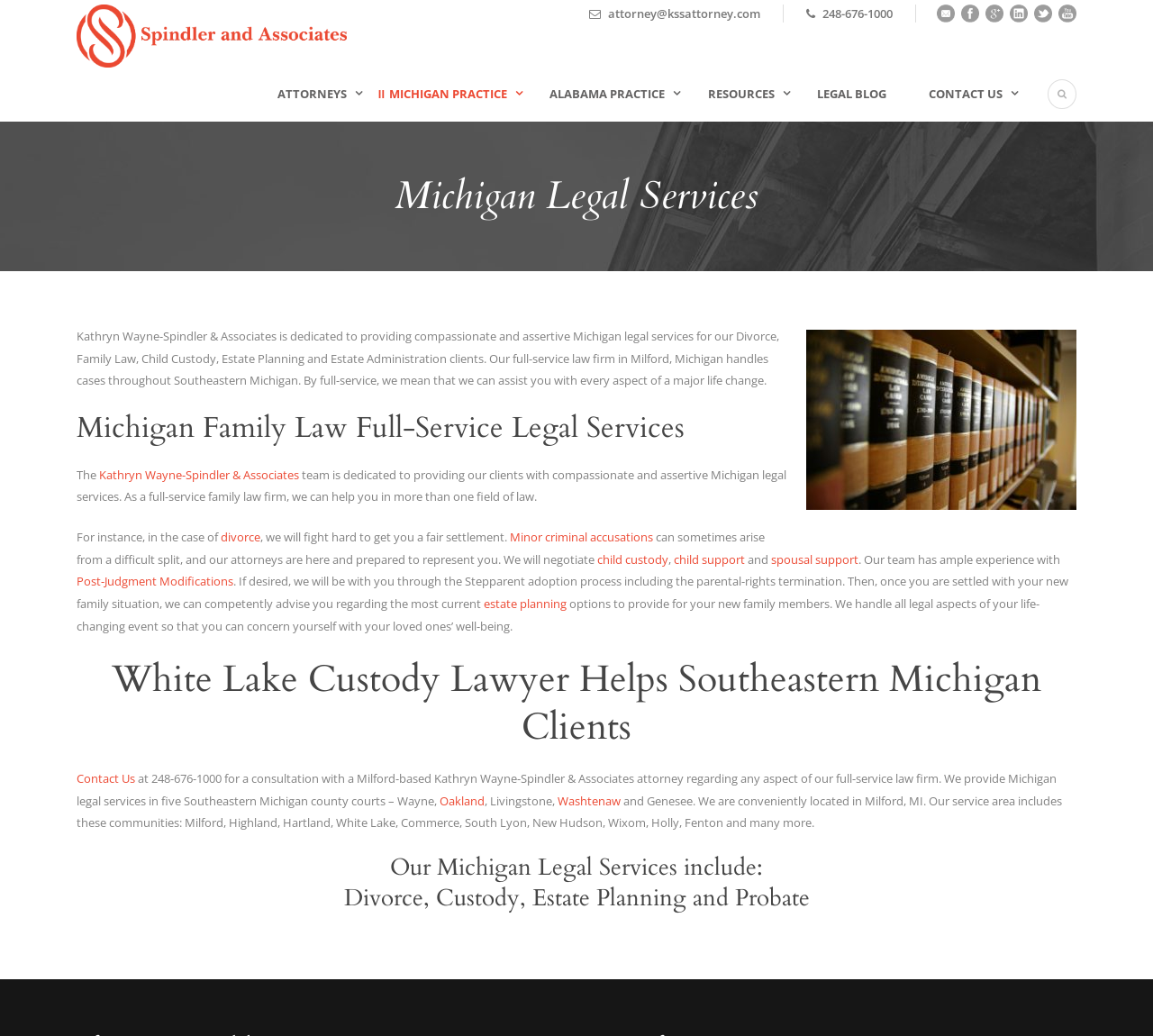Please provide a detailed answer to the question below based on the screenshot: 
What type of law firm is Kathryn Wayne-Spindler & Associates?

I determined this by reading the text on the webpage, which states that the firm is a 'full-service law firm' that can assist with every aspect of a major life change.